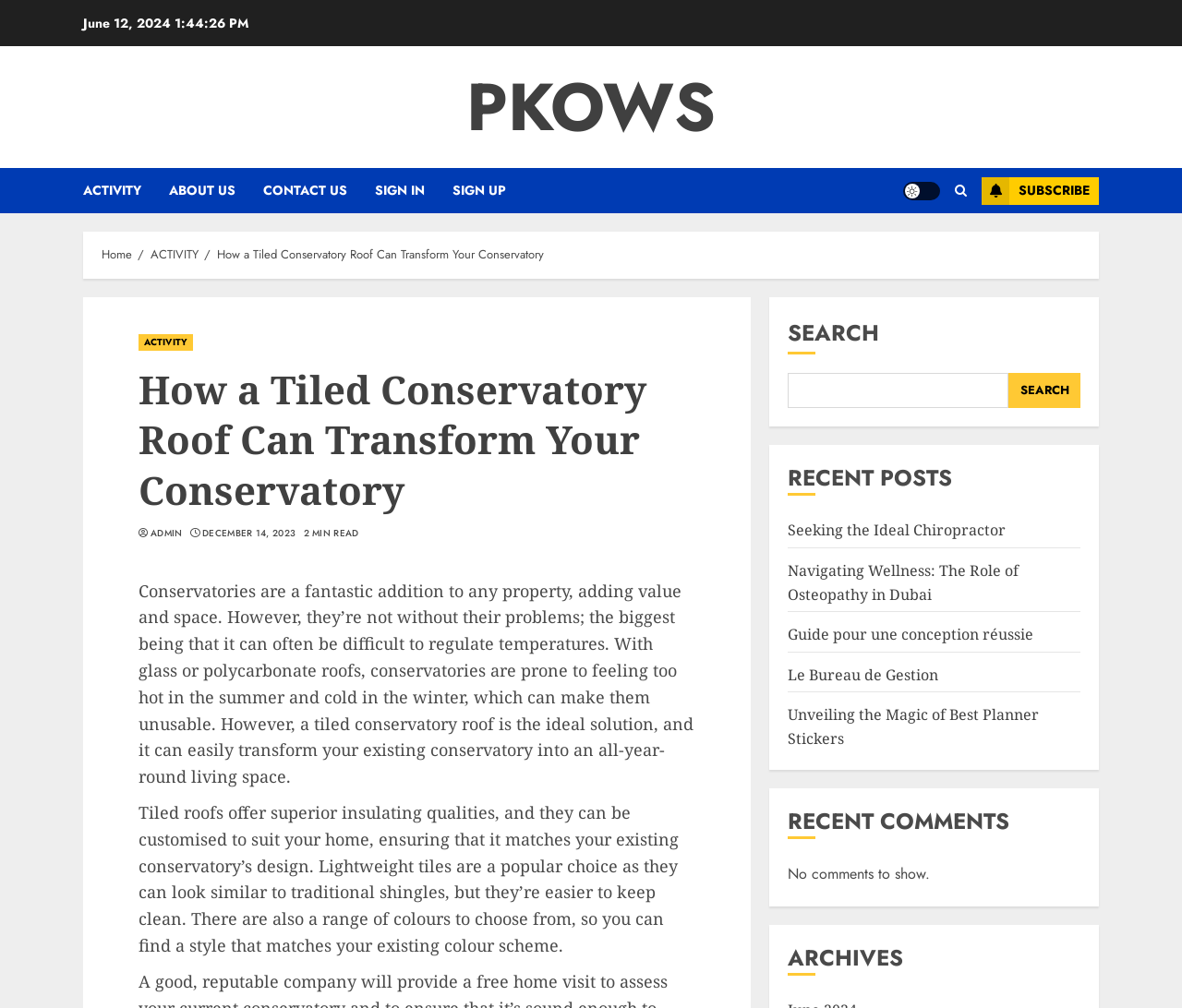What is the topic of the article?
Answer the question with a single word or phrase by looking at the picture.

Conservatories